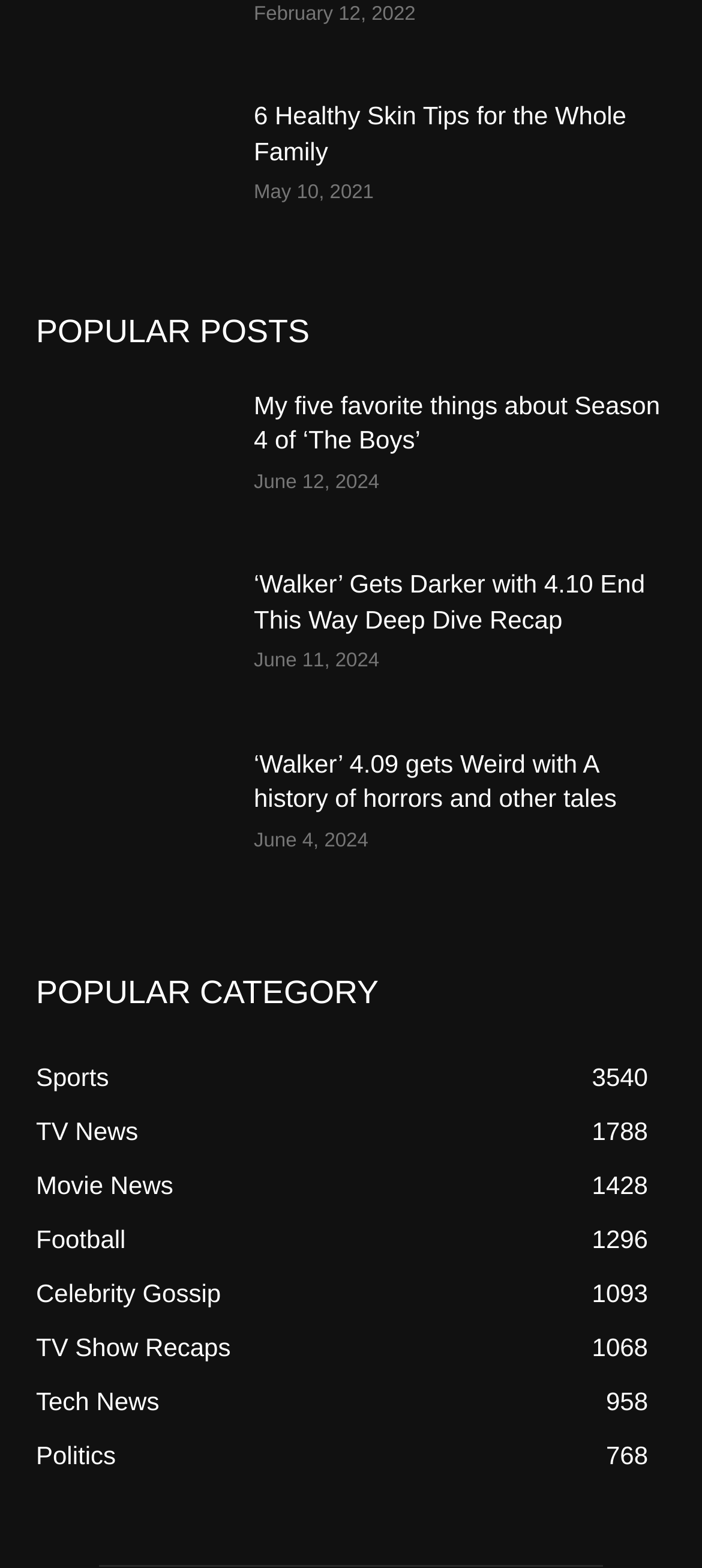Using the provided description: "Politics768", find the bounding box coordinates of the corresponding UI element. The output should be four float numbers between 0 and 1, in the format [left, top, right, bottom].

[0.051, 0.919, 0.165, 0.937]